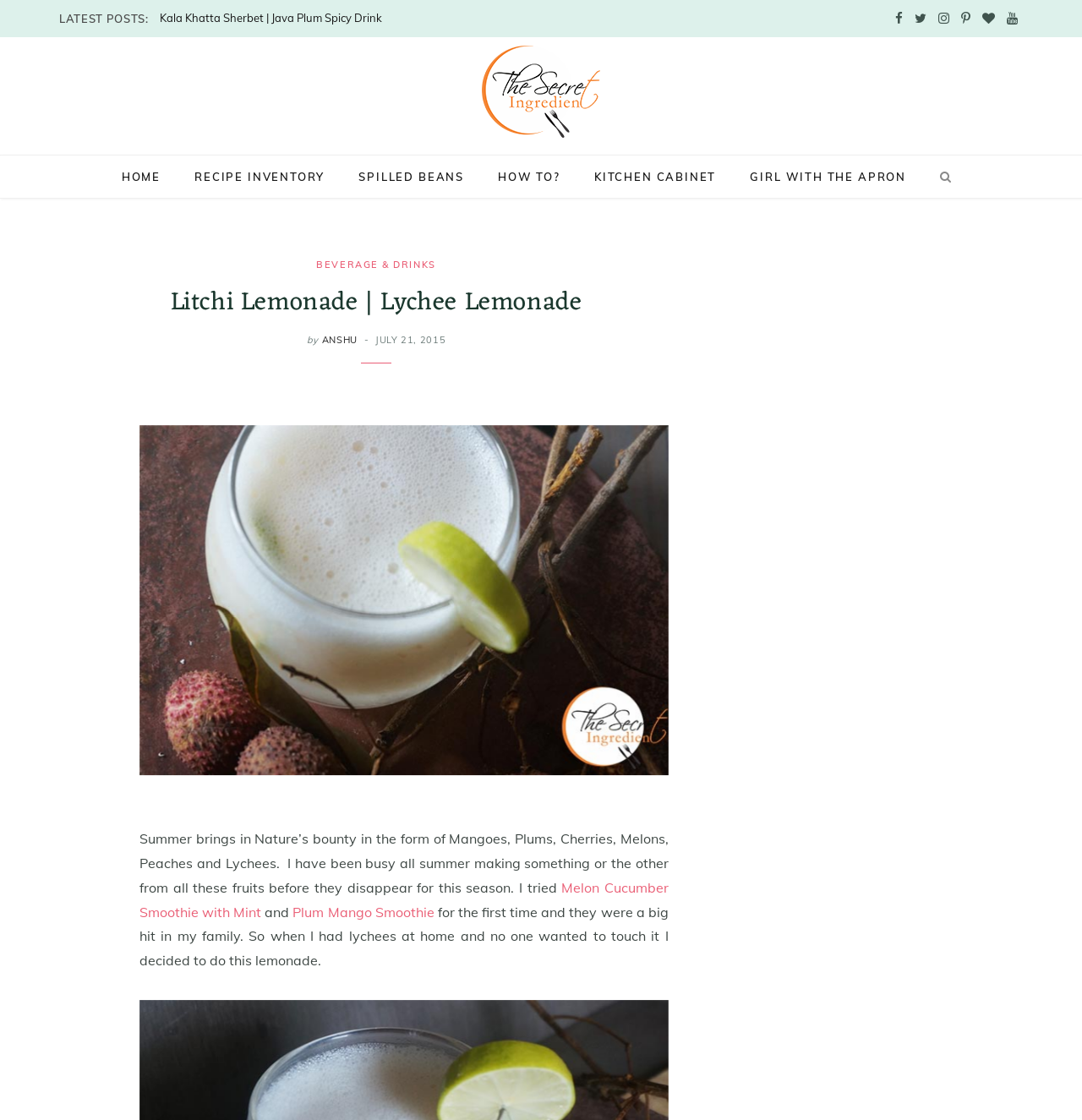Create a detailed summary of the webpage's content and design.

This webpage is about a blog post titled "Litchi Lemonade | Lychee Lemonade – The Secret Ingredient". At the top, there is a section with social media links, including Facebook, Twitter, Instagram, Pinterest, BlogLovin, and YouTube, aligned horizontally across the top right corner of the page.

Below the social media links, there is a navigation menu with links to different sections of the blog, including "HOME", "RECIPE INVENTORY", "SPILLED BEANS", "HOW TO?", "KITCHEN CABINET", and "GIRL WITH THE APRON". These links are arranged horizontally across the page, with "HOME" on the left and "GIRL WITH THE APRON" on the right.

The main content of the page is a blog post about making lychee lemonade. The post is divided into sections, with headings and paragraphs of text. The title of the post, "Litchi Lemonade | Lychee Lemonade", is displayed prominently at the top of the main content area. Below the title, there is a byline with the author's name, "ANSHU", and the date of the post, "JULY 21, 2015".

The post includes a large image of a glass of lychee lemonade, which takes up most of the width of the page. Below the image, there is a paragraph of text that discusses the author's experience making lychee lemonade and other summer fruits. The text is followed by links to other related recipes, including "Melon Cucumber Smoothie with Mint" and "Plum Mango Smoothie".

On the right side of the page, there is a complementary section that takes up about a third of the page's width. This section appears to be empty, with no visible content.

At the bottom of the page, there is a section with links to share the post on social media, including Facebook, Twitter, Pinterest, and others. These links are arranged horizontally across the page, with a "SHARE" label above them.